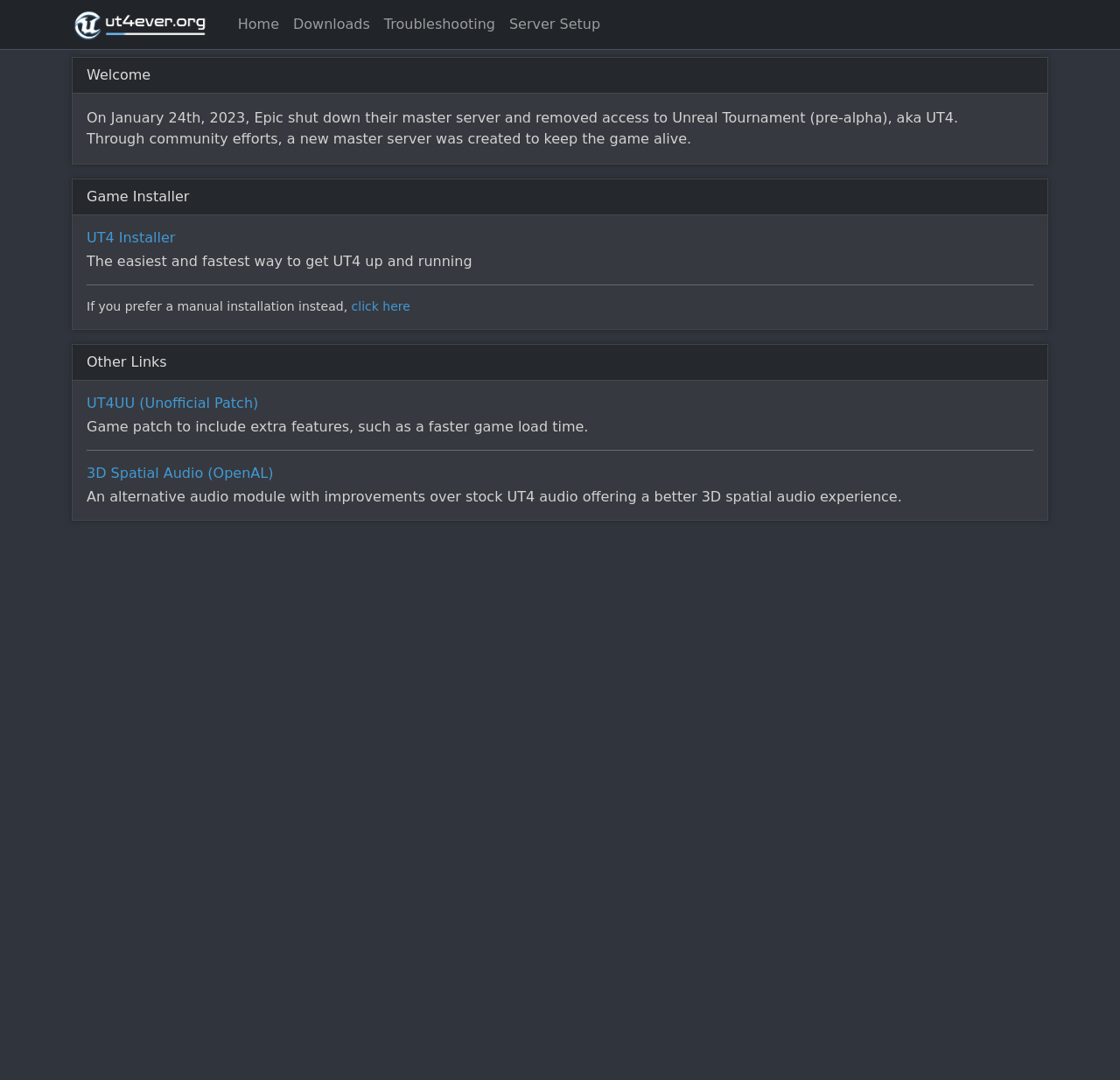Offer a detailed explanation of the webpage layout and contents.

The webpage is titled "UT4ever" and appears to be a community-driven platform for Unreal Tournament (UT4) enthusiasts. At the top, there is a row of navigation links, including "Home", "Downloads", "Troubleshooting", and "Server Setup", which are evenly spaced and aligned horizontally.

Below the navigation links, there is a prominent "Welcome" heading, followed by a brief introduction to the community's efforts to keep UT4 alive after Epic shut down their master server. This introduction is divided into two paragraphs, with the first paragraph explaining the shutdown and the second paragraph describing the community's response.

To the right of the introduction, there is a small image, likely a logo or icon, which is not described. Below the introduction, there is a section dedicated to the "Game Installer", which includes a link to download the "UT4 Installer" and a brief description of its purpose. The installer link is accompanied by a heading and a short paragraph explaining its benefits.

Following the installer section, there is a horizontal separator, and then a section for manual installation, which includes a link to a separate page. Below this section, there is another horizontal separator, and then a section titled "Other Links", which includes links to additional resources, such as the "UT4UU (Unofficial Patch)" and "3D Spatial Audio (OpenAL)". Each of these links is accompanied by a brief description of its purpose.

Throughout the page, there are a total of 5 links, 9 static text elements, 3 headings, and 2 separators, which are organized in a clear and structured manner. The overall layout is easy to navigate, with clear headings and concise text.